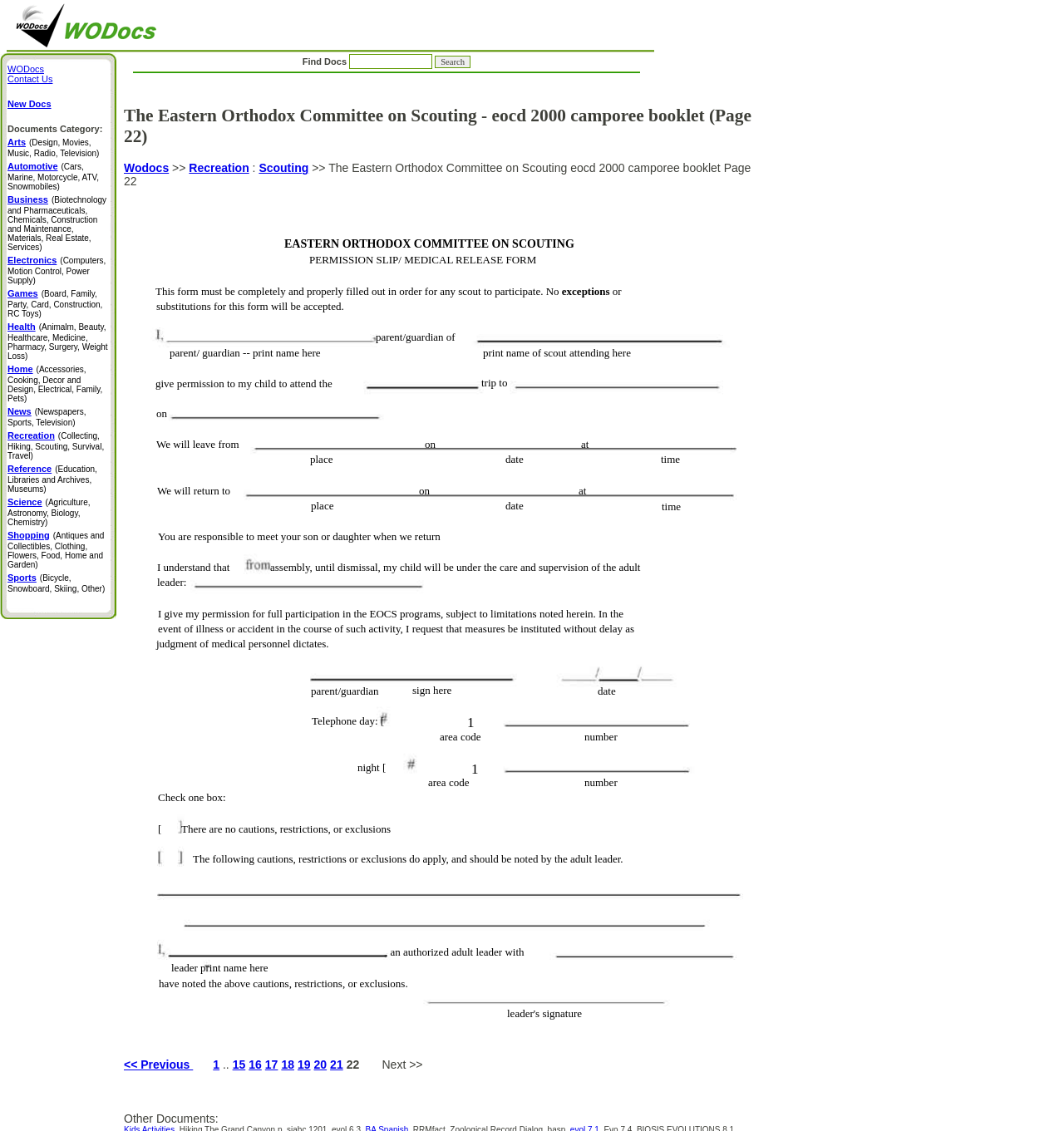Identify the bounding box coordinates of the clickable region necessary to fulfill the following instruction: "Search for documents". The bounding box coordinates should be four float numbers between 0 and 1, i.e., [left, top, right, bottom].

[0.328, 0.048, 0.406, 0.061]